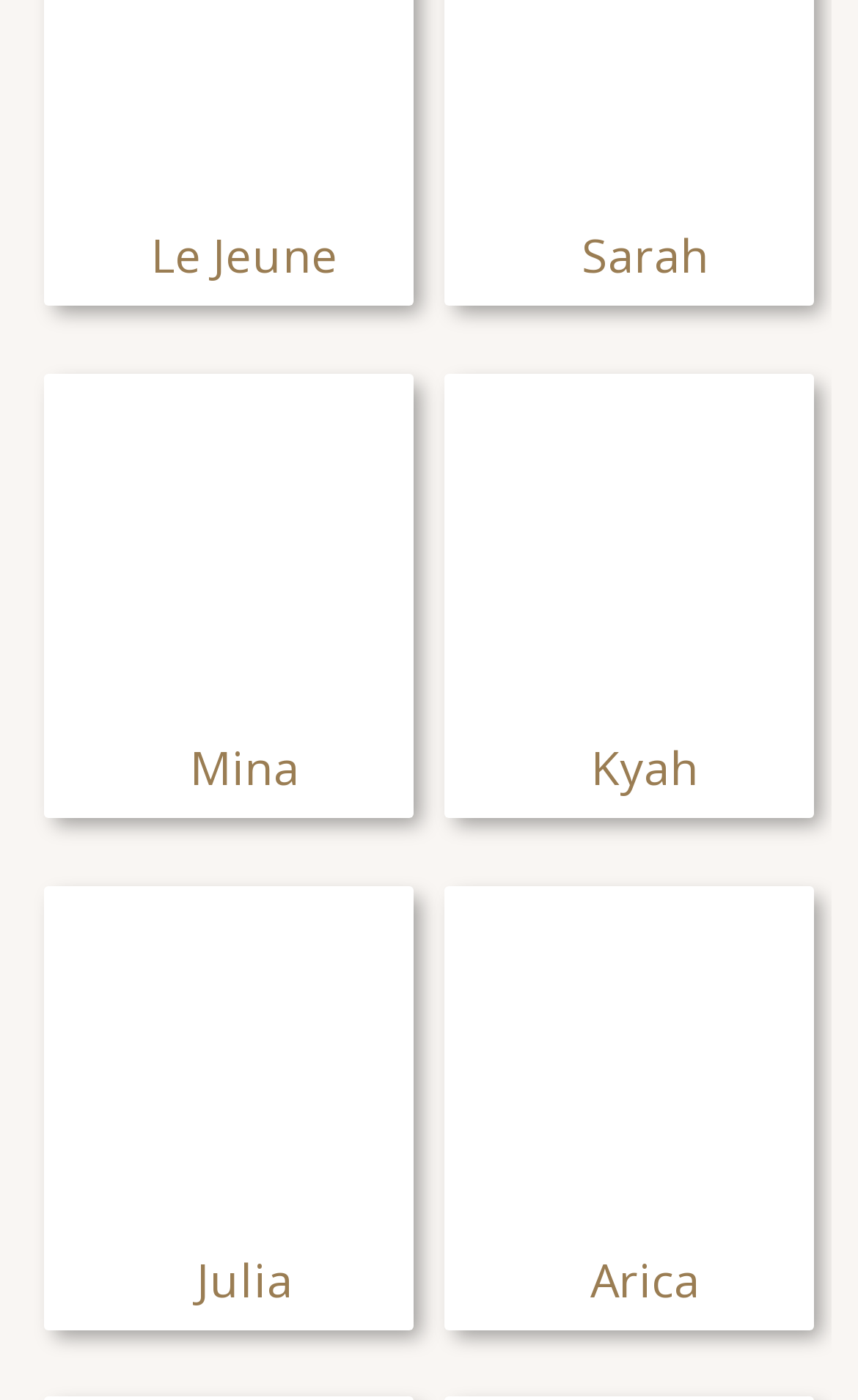Bounding box coordinates are specified in the format (top-left x, top-left y, bottom-right x, bottom-right y). All values are floating point numbers bounded between 0 and 1. Please provide the bounding box coordinate of the region this sentence describes: Mina

[0.221, 0.527, 0.349, 0.571]